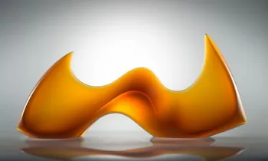Give a one-word or phrase response to the following question: What is the dominant color of the sculpture?

Orange